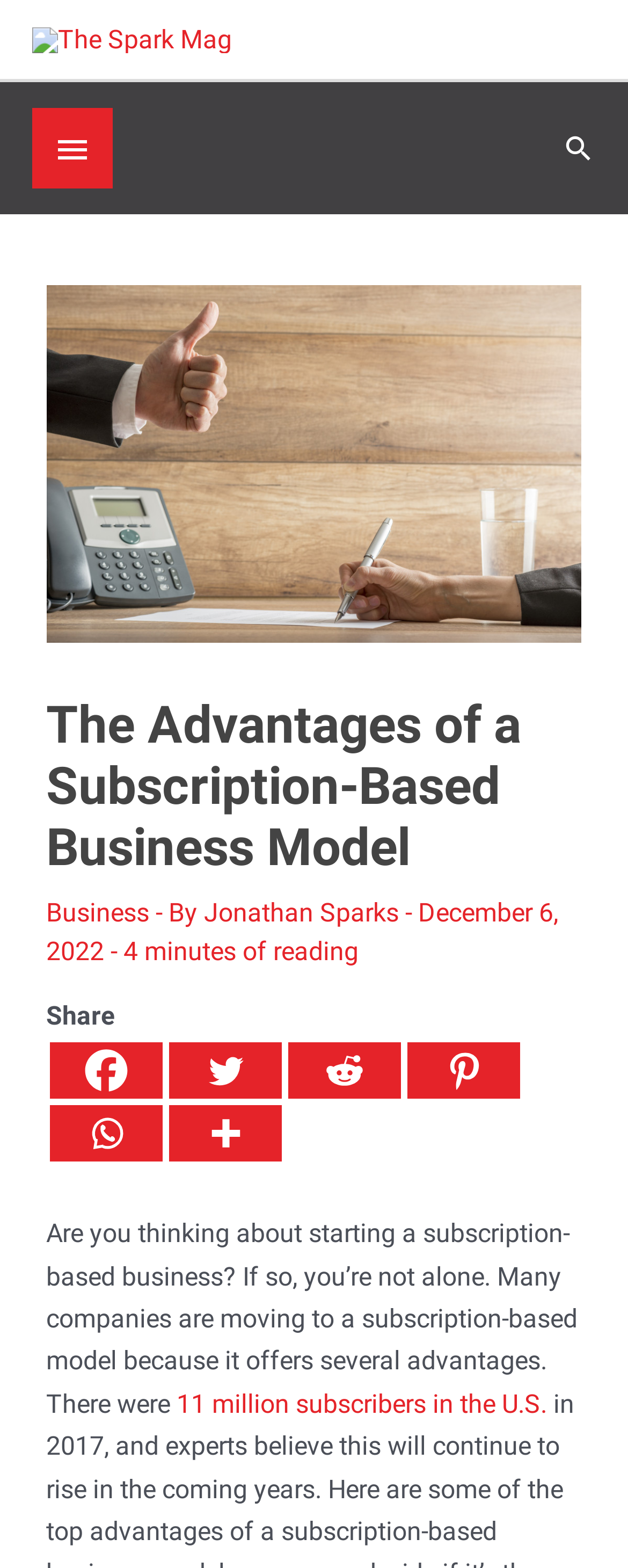Offer a detailed account of what is visible on the webpage.

This webpage is about the advantages of a subscription-based business model. At the top left, there is a link to "The Spark Mag" accompanied by an image with the same name. Below this, there is a static text "Below Header". On the same level, there is a button with an icon and a search icon link at the top right.

The main content of the webpage is divided into sections. The first section has a header image related to client subscription concept, followed by a heading that reads "The Advantages of a Subscription-Based Business Model". Below this, there is a link to "Business" and a static text "- By" followed by a link to "Jonathan Sparks", indicating the author of the article. The date "December 6, 2022" and the estimated reading time "4 minutes of reading" are also displayed.

The article itself starts with a question, "Are you thinking about starting a subscription-based business? If so, you’re not alone." and continues to explain the advantages of a subscription-based model. There is a link to a statistic "11 million subscribers in the U.S." within the article.

At the bottom of the main content, there are social media sharing links, including Facebook, Twitter, Reddit, Pinterest, Whatsapp, and More, accompanied by their respective icons.